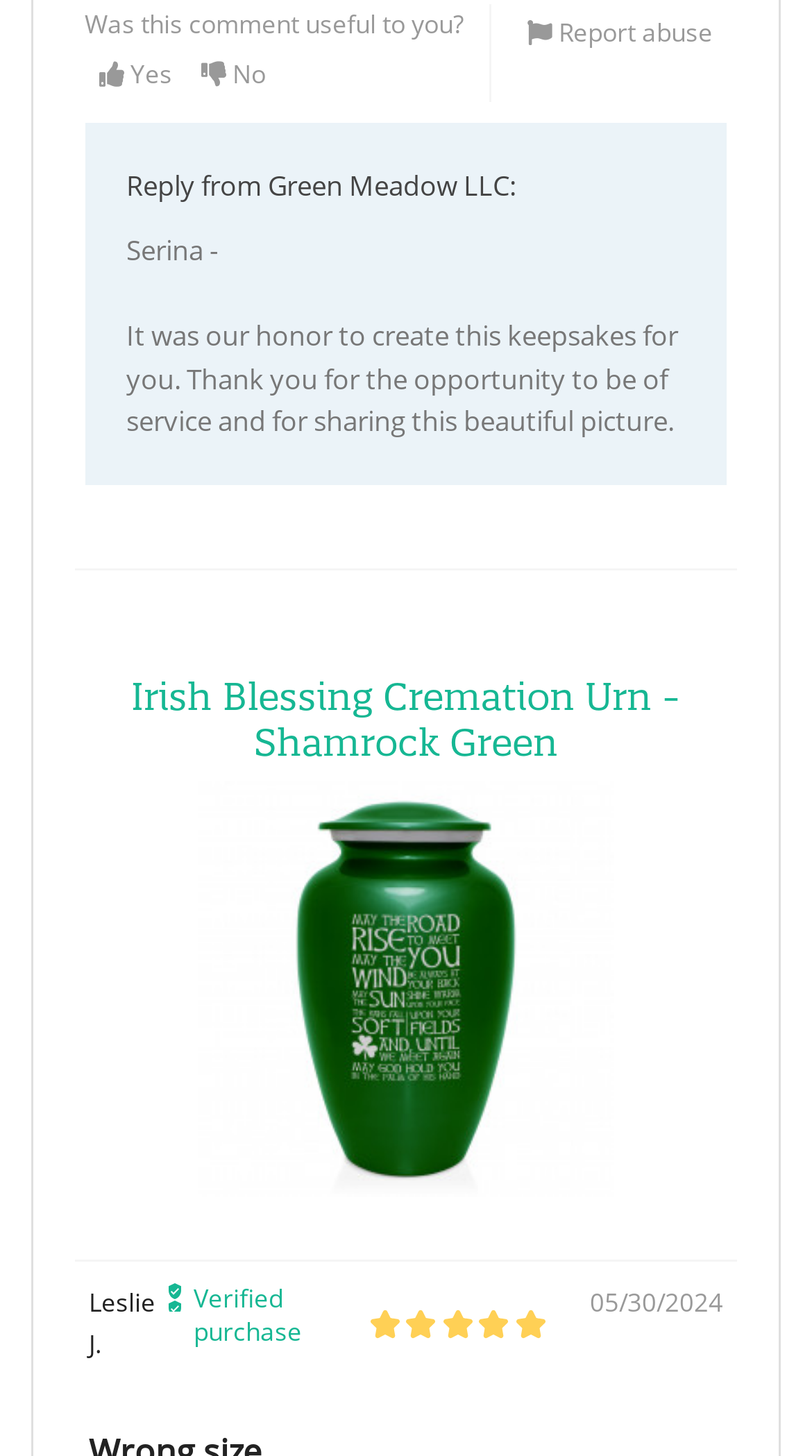Please answer the following question using a single word or phrase: 
Who made the purchase?

Leslie J.